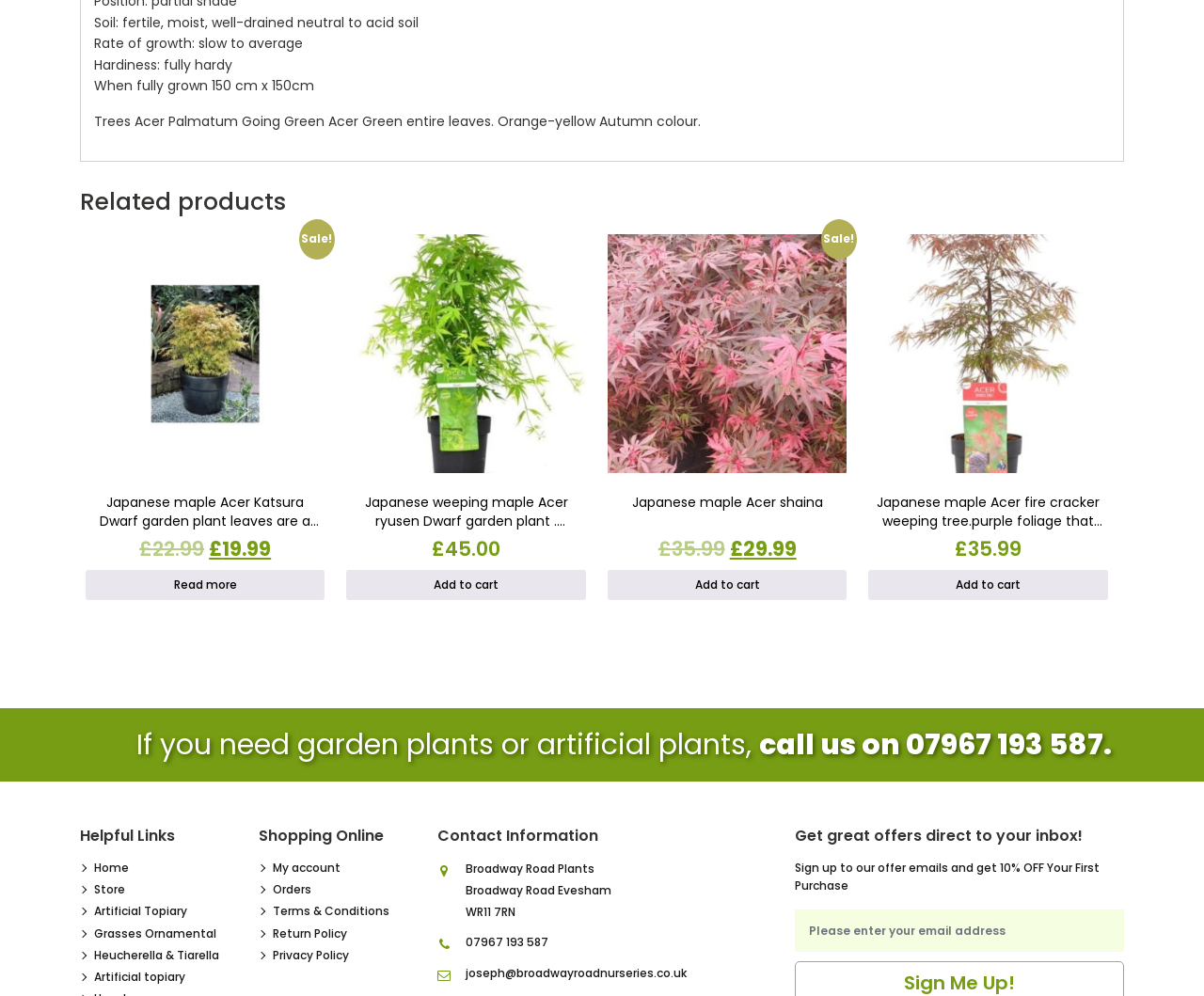What is the price of the Japanese maple Acer Katsura Dwarf?
Please ensure your answer to the question is detailed and covers all necessary aspects.

The price of the Japanese maple Acer Katsura Dwarf is mentioned as £19.99, which is a discounted price from the original price of £22.99.